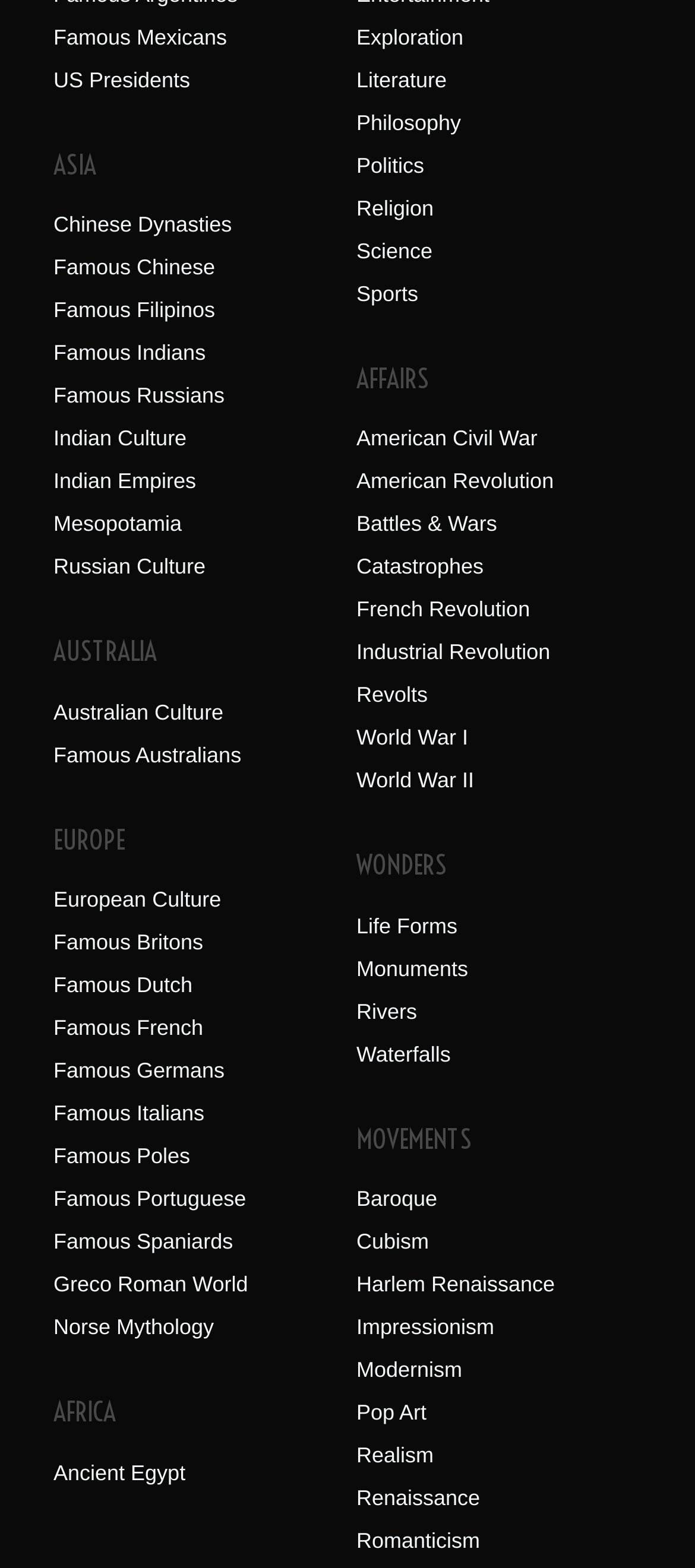What is the category of 'Ancient Egypt'?
Please provide a single word or phrase as the answer based on the screenshot.

AFRICA